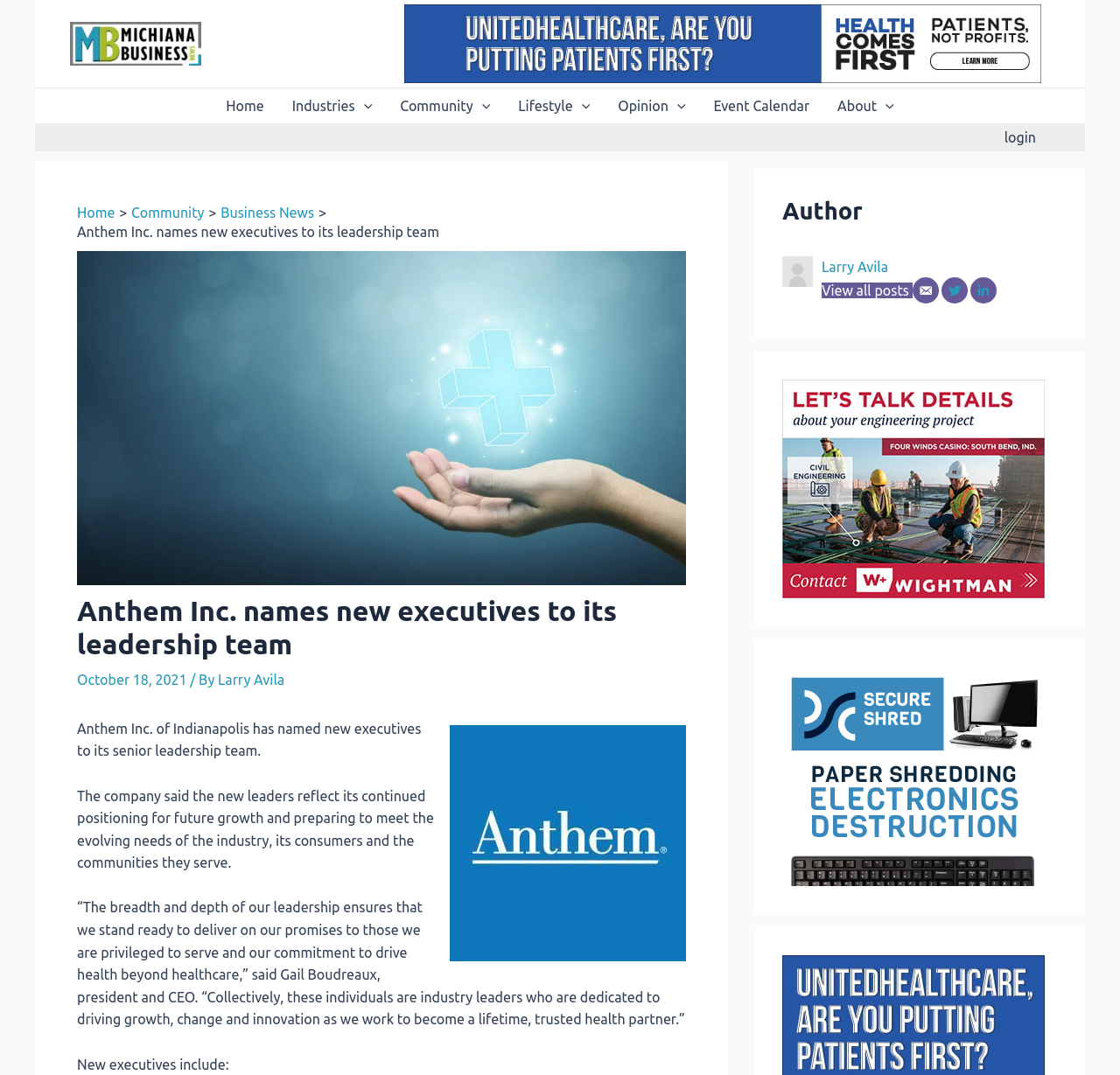Generate the text content of the main headline of the webpage.

Anthem Inc. names new executives to its leadership team